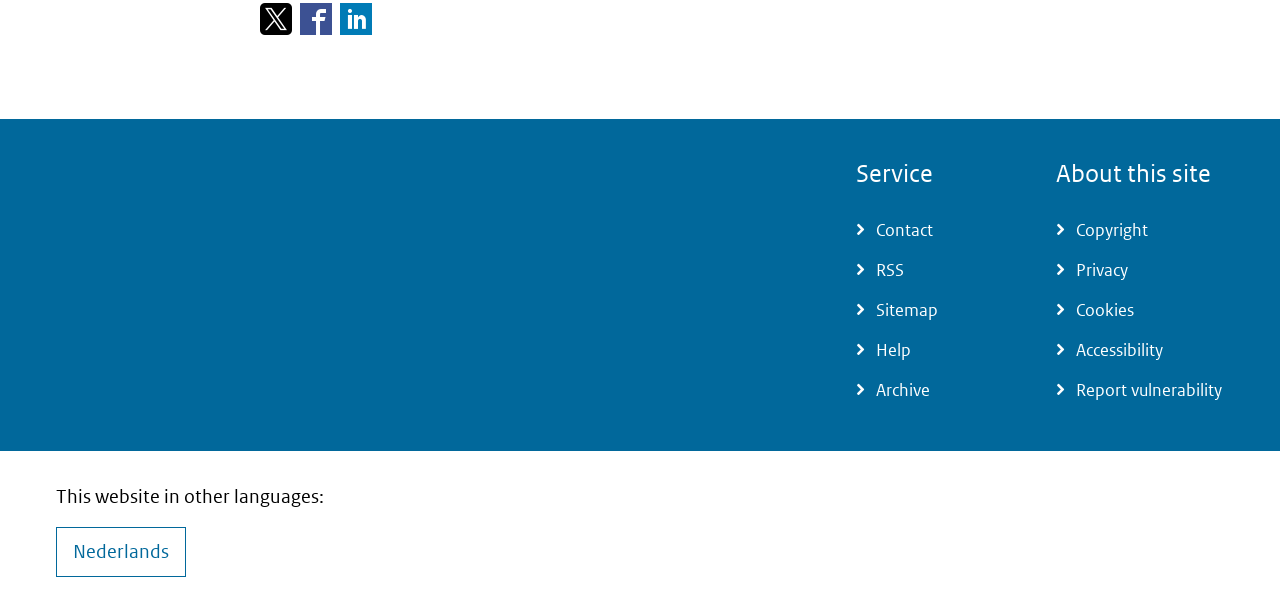Find and indicate the bounding box coordinates of the region you should select to follow the given instruction: "View Sitemap".

[0.669, 0.478, 0.8, 0.544]